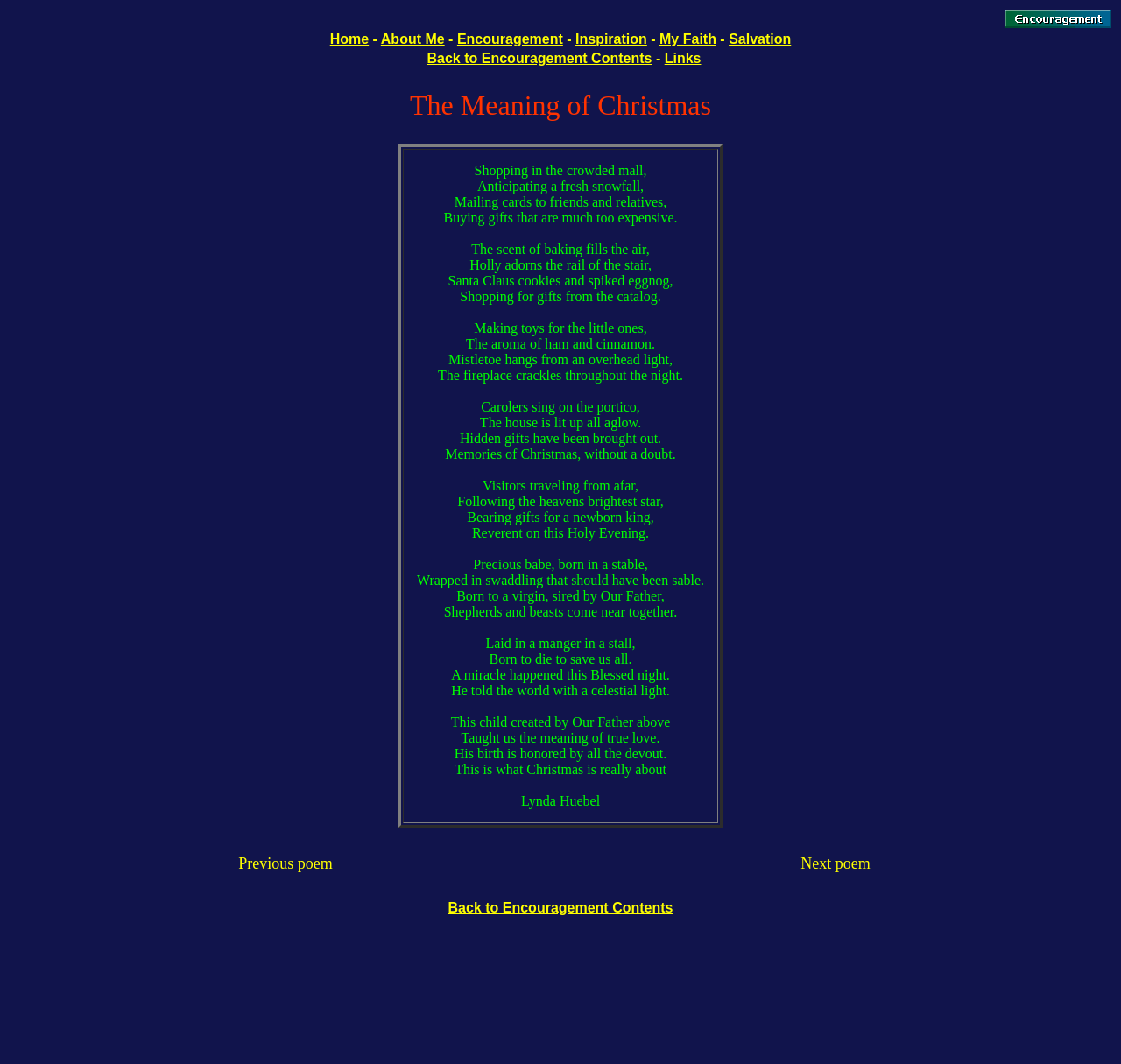What is the author's name of the poem?
Please answer the question with a detailed and comprehensive explanation.

The author's name is mentioned at the end of the poem, indicating that Lynda Huebel is the creator of the work.